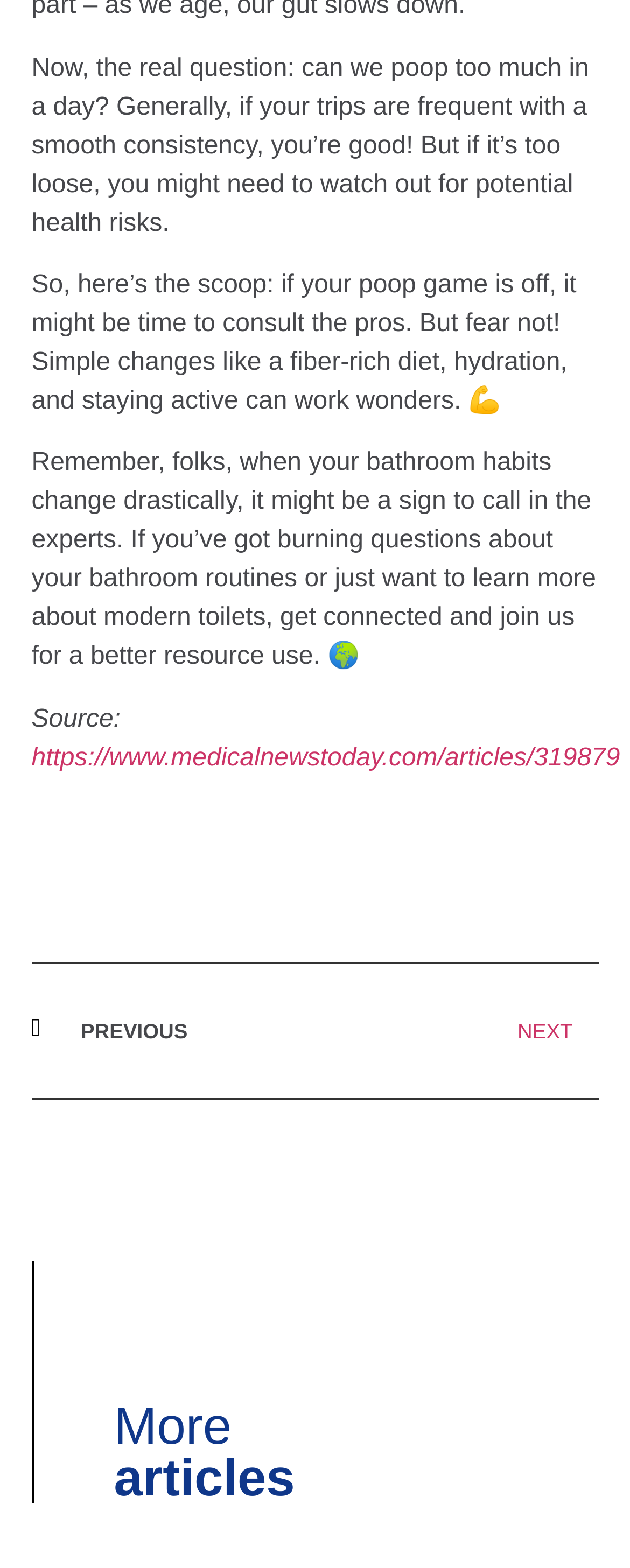Identify the bounding box coordinates for the UI element described as follows: "NextNext". Ensure the coordinates are four float numbers between 0 and 1, formatted as [left, top, right, bottom].

[0.499, 0.646, 0.947, 0.669]